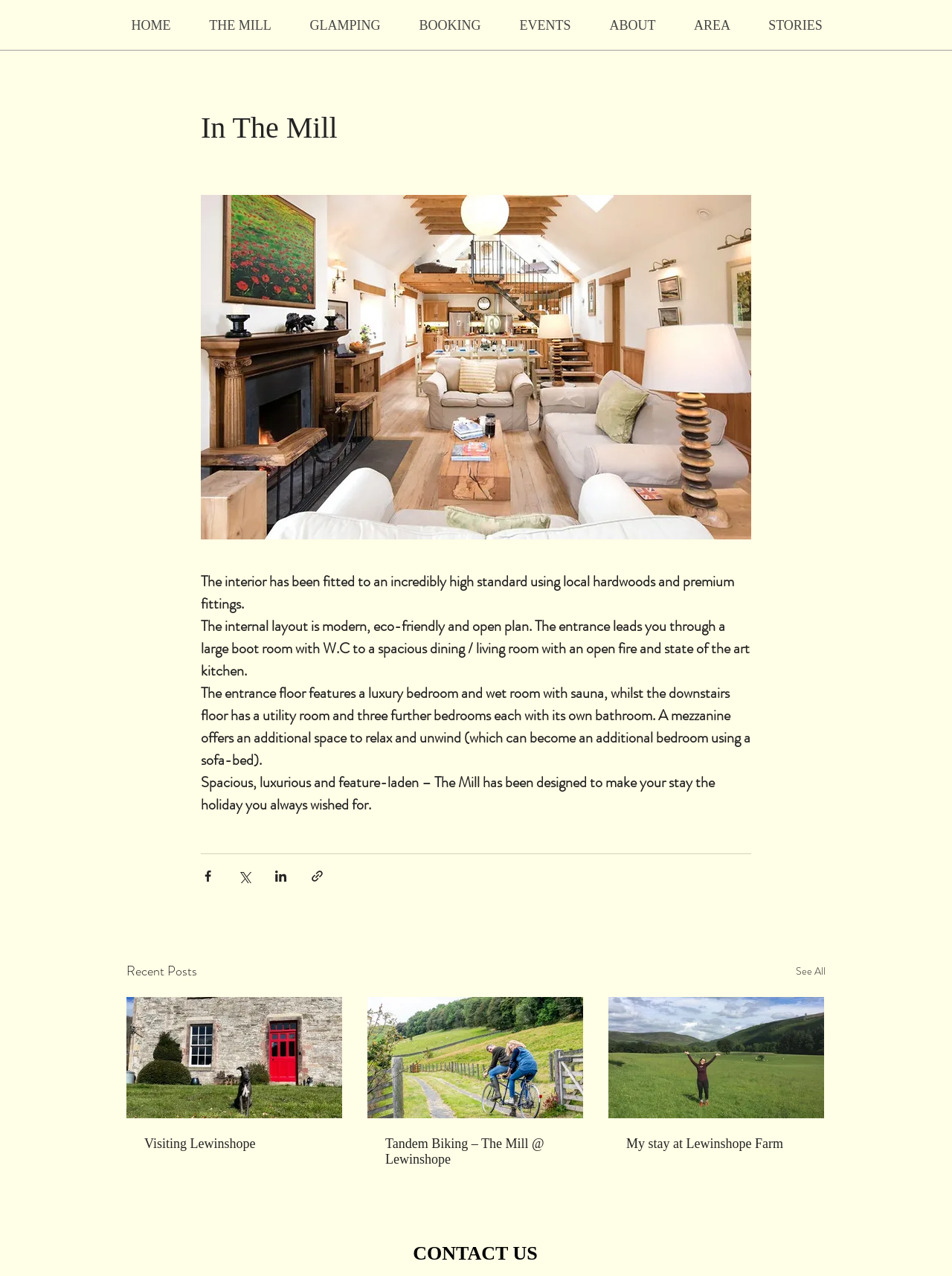Identify and extract the heading text of the webpage.

In The Mill